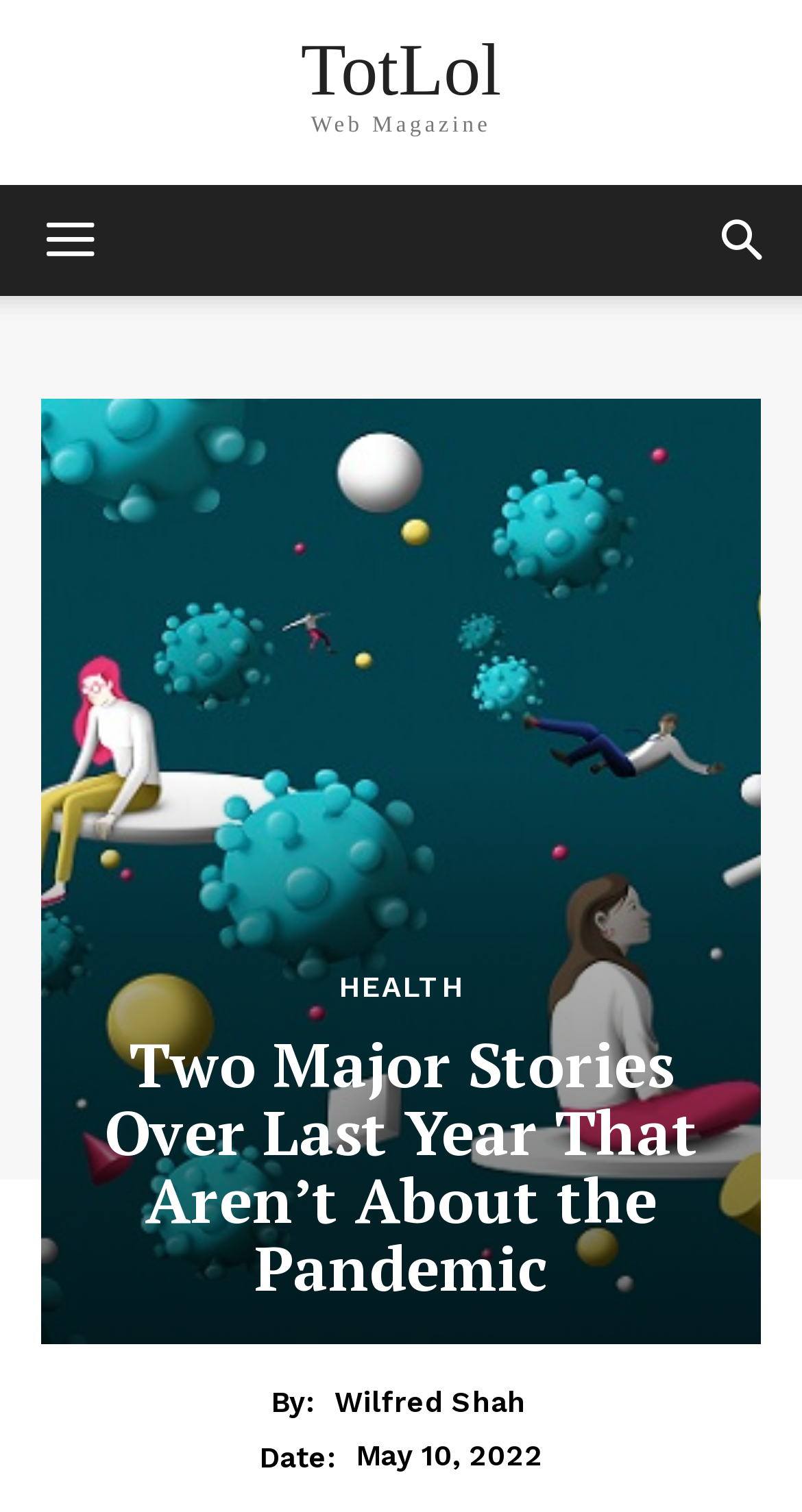Locate the bounding box of the UI element described by: "Wilfred Shah" in the given webpage screenshot.

[0.417, 0.917, 0.655, 0.94]